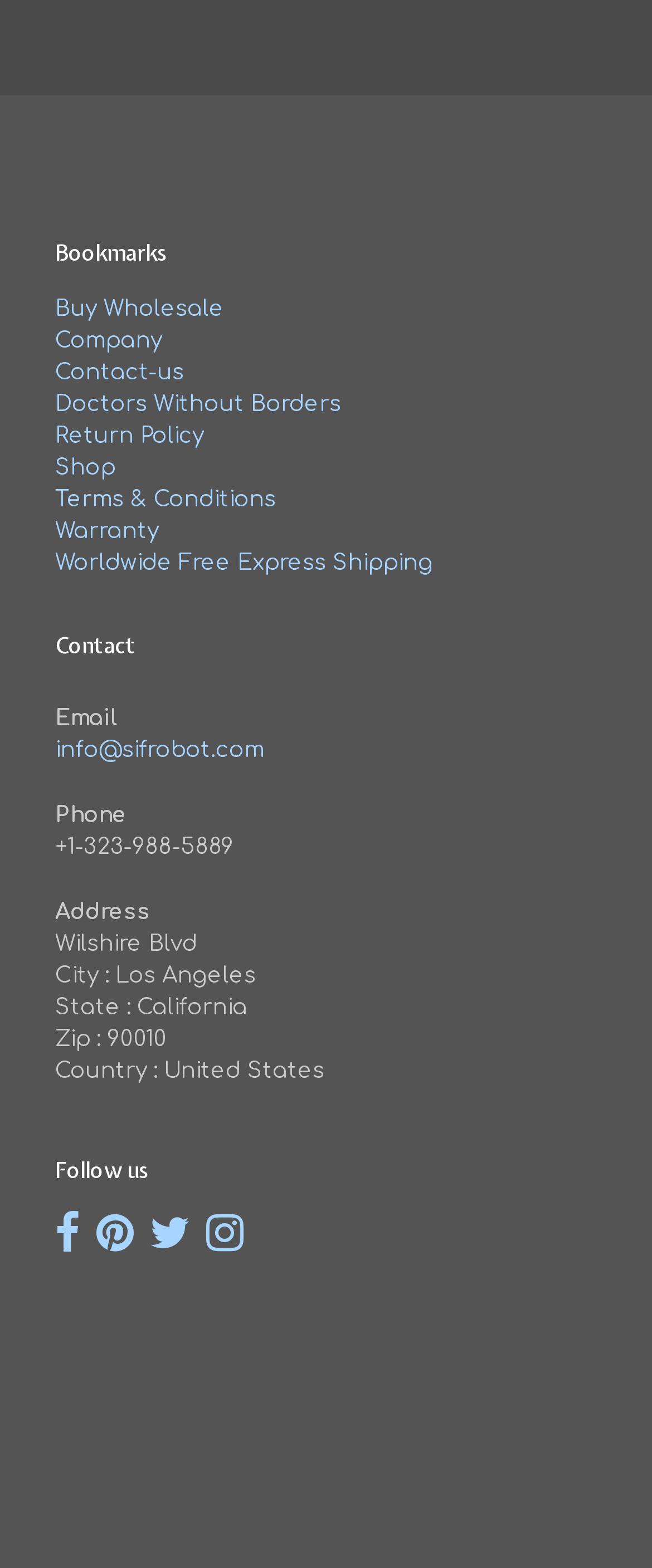How many links are there in the top section?
Kindly offer a comprehensive and detailed response to the question.

I counted the number of links in the top section, and there are nine links with different labels such as 'Buy Wholesale', 'Company', 'Contact-us', and so on.